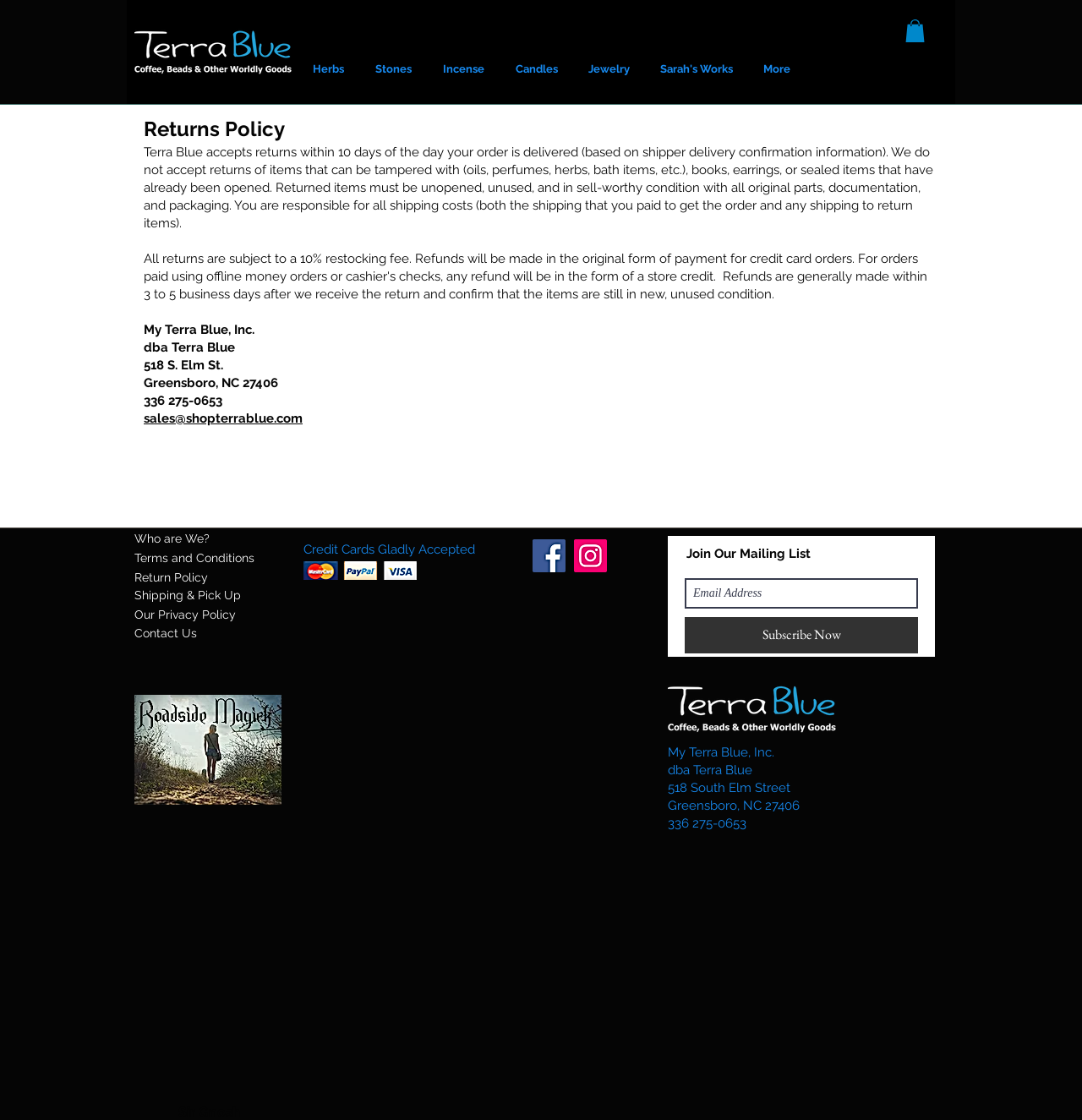Find the bounding box coordinates for the area you need to click to carry out the instruction: "Click the 'Subscribe Now' button". The coordinates should be four float numbers between 0 and 1, indicated as [left, top, right, bottom].

[0.633, 0.551, 0.848, 0.583]